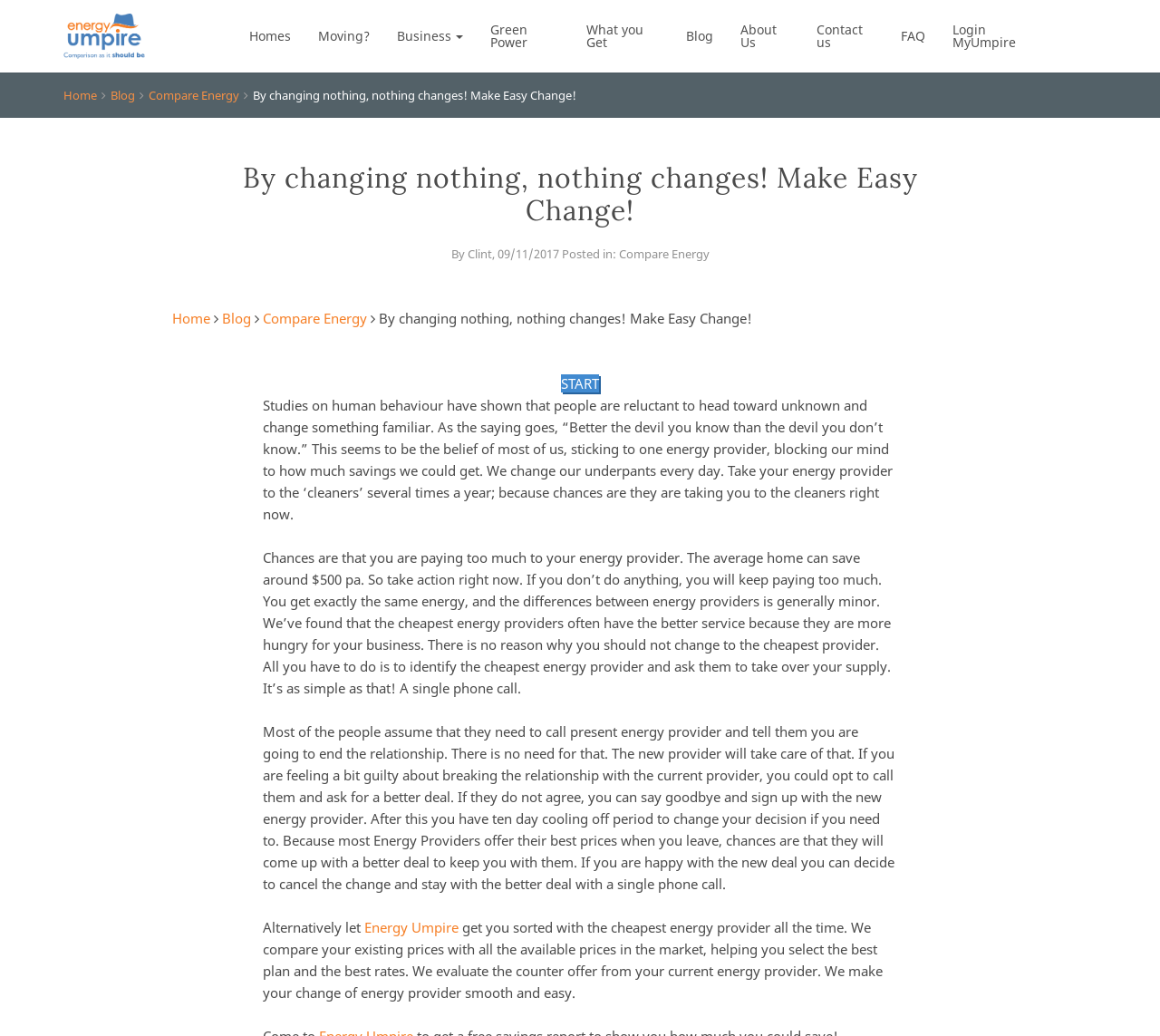Locate the bounding box coordinates of the clickable region necessary to complete the following instruction: "Click on the 'START' button". Provide the coordinates in the format of four float numbers between 0 and 1, i.e., [left, top, right, bottom].

[0.484, 0.361, 0.516, 0.379]